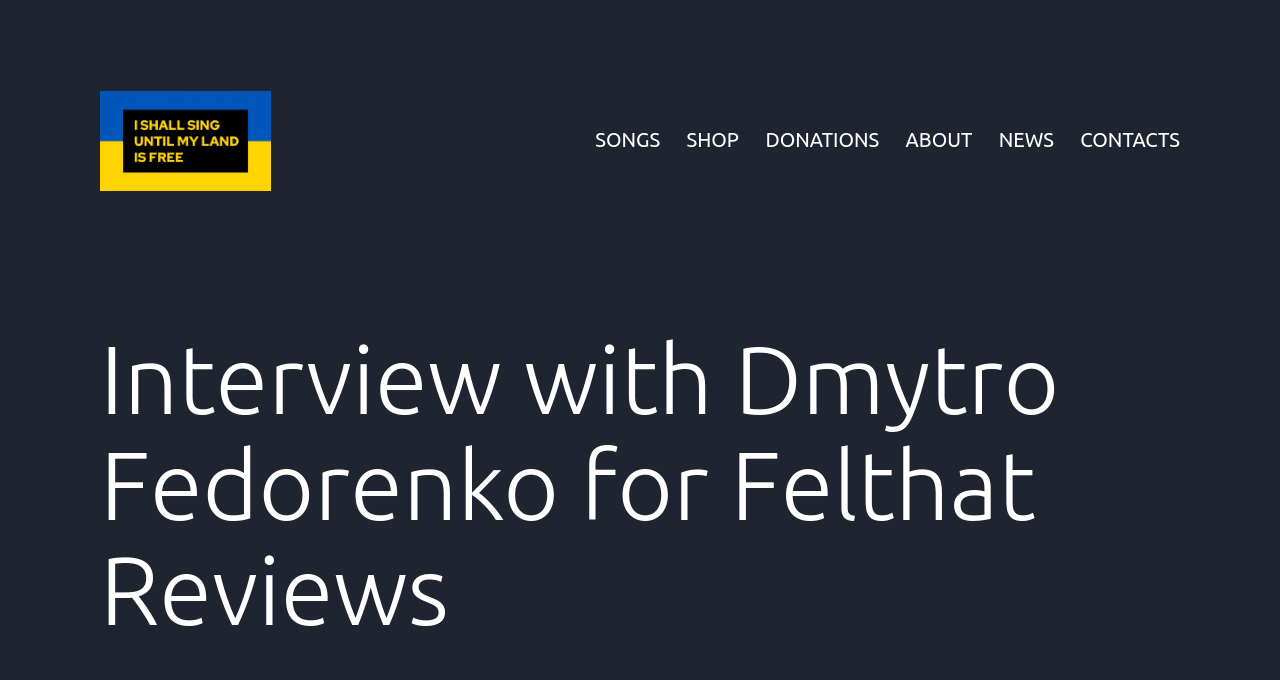Provide the bounding box coordinates of the section that needs to be clicked to accomplish the following instruction: "click the link to read the interview with Dmytro Fedorenko."

[0.078, 0.187, 0.212, 0.221]